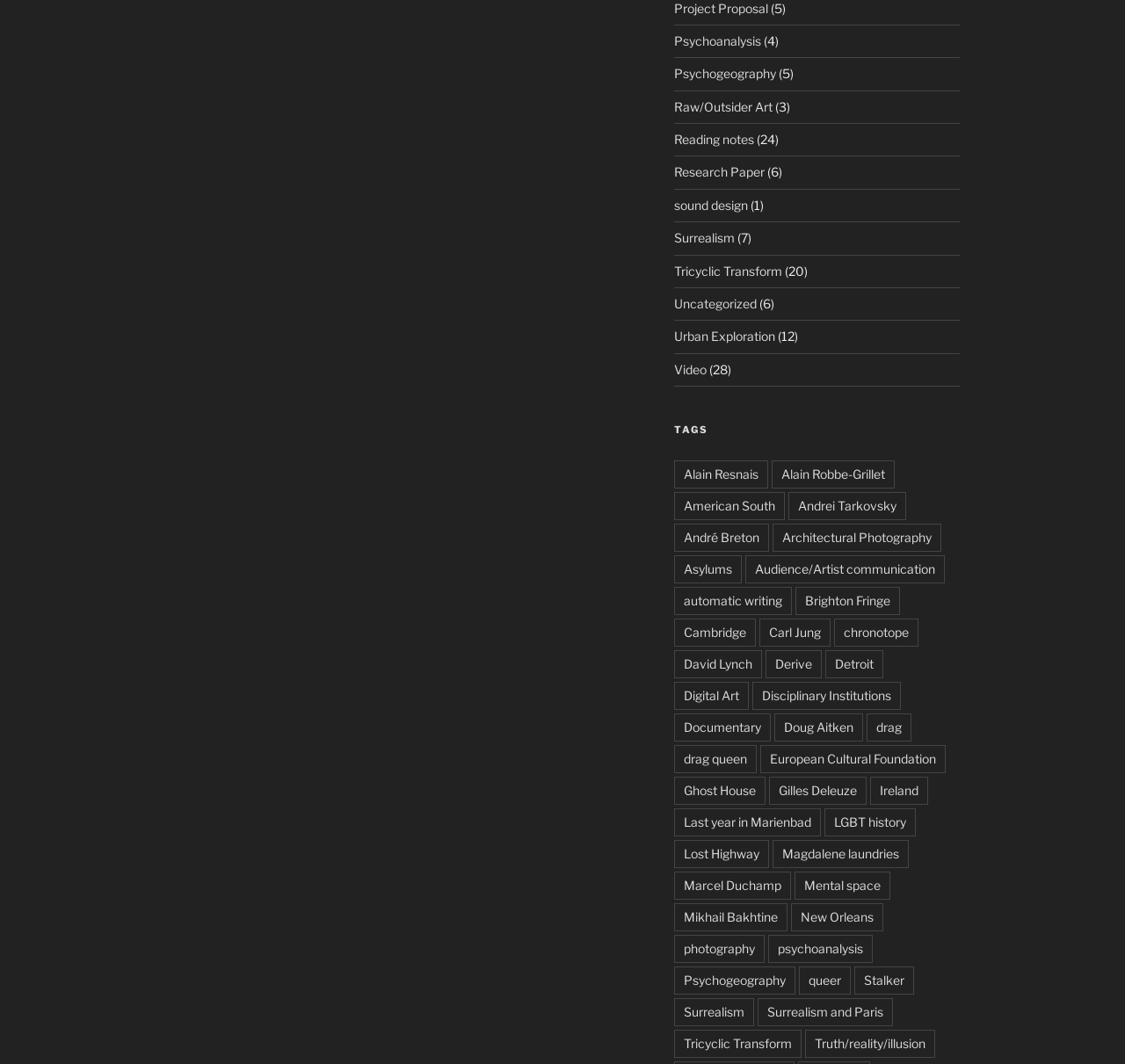Find the bounding box coordinates for the element described here: "Documentary".

[0.599, 0.67, 0.685, 0.697]